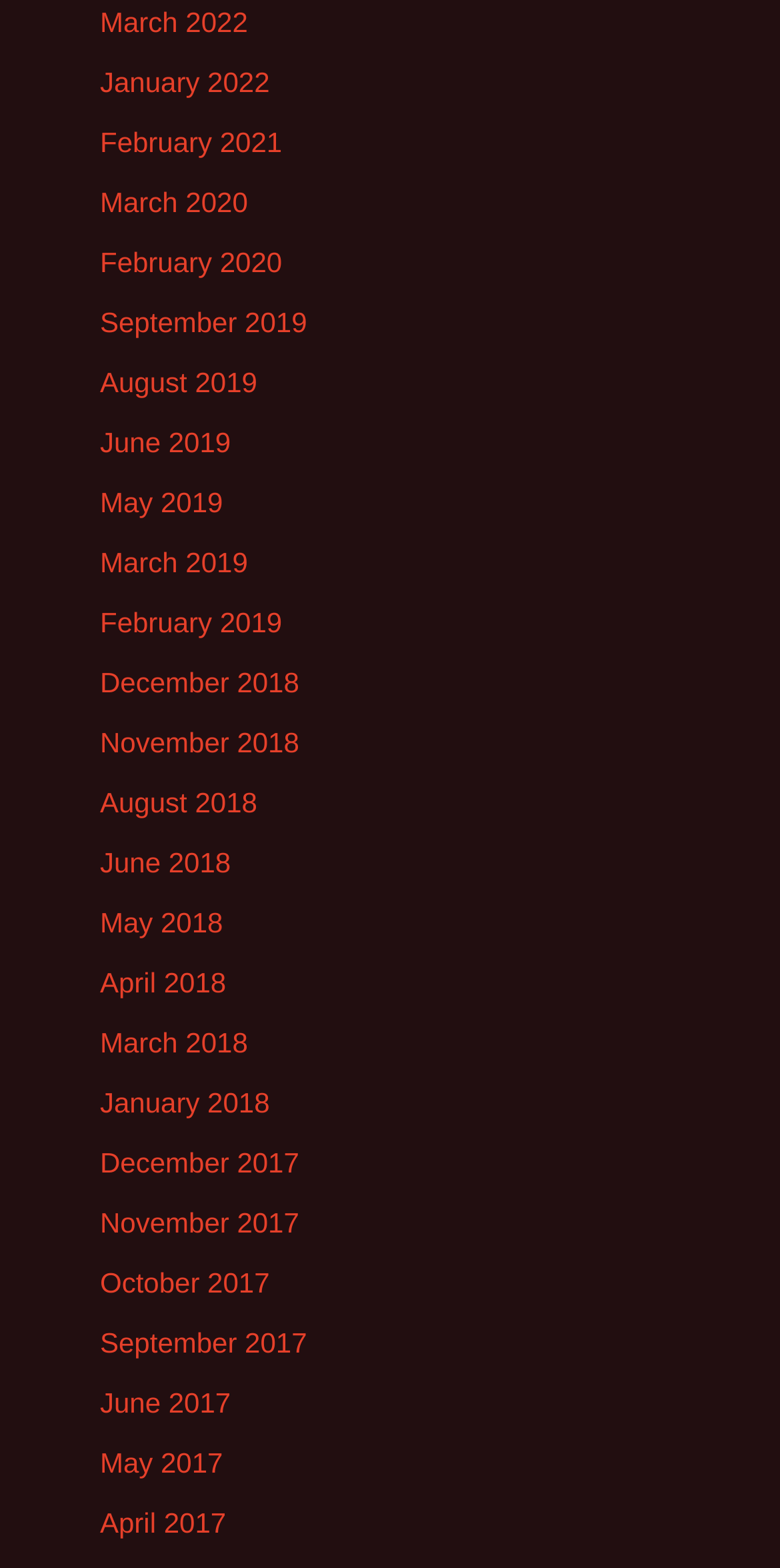Bounding box coordinates are to be given in the format (top-left x, top-left y, bottom-right x, bottom-right y). All values must be floating point numbers between 0 and 1. Provide the bounding box coordinate for the UI element described as: March 2018

[0.128, 0.654, 0.318, 0.675]